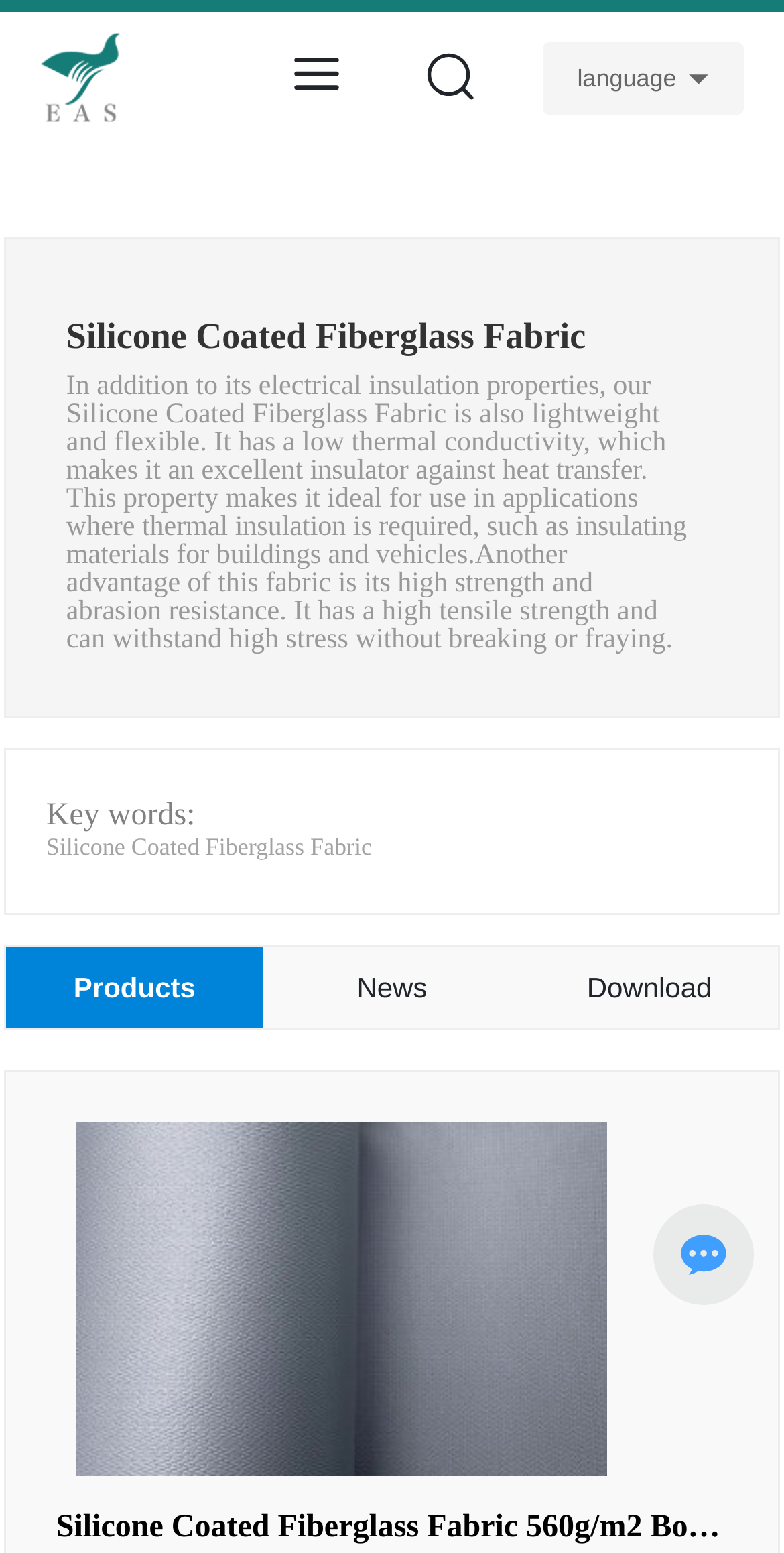Identify the bounding box for the UI element that is described as follows: "language".

[0.736, 0.041, 0.863, 0.059]